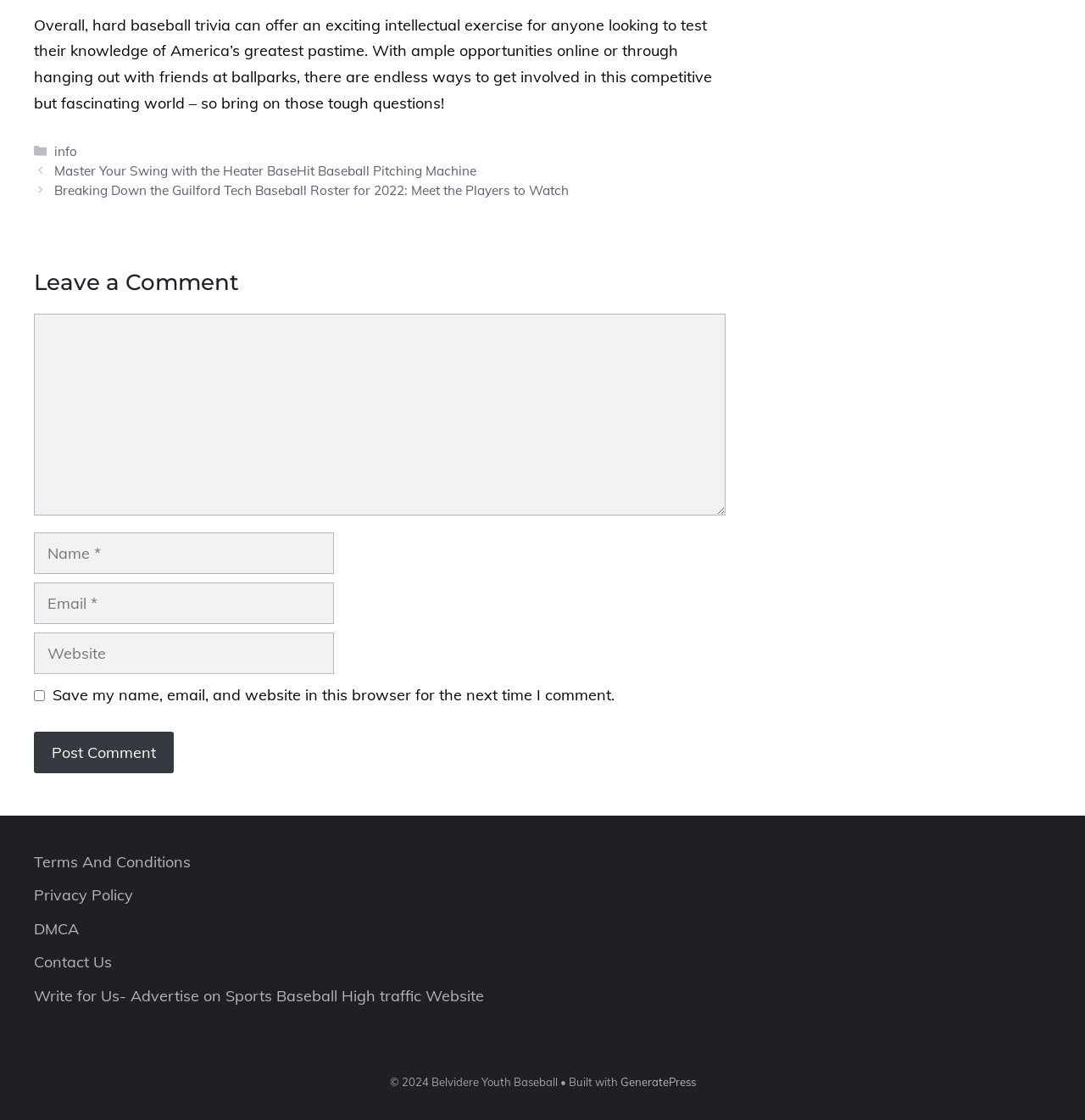Bounding box coordinates are specified in the format (top-left x, top-left y, bottom-right x, bottom-right y). All values are floating point numbers bounded between 0 and 1. Please provide the bounding box coordinate of the region this sentence describes: parent_node: Comment name="url" placeholder="Website"

[0.031, 0.565, 0.308, 0.602]